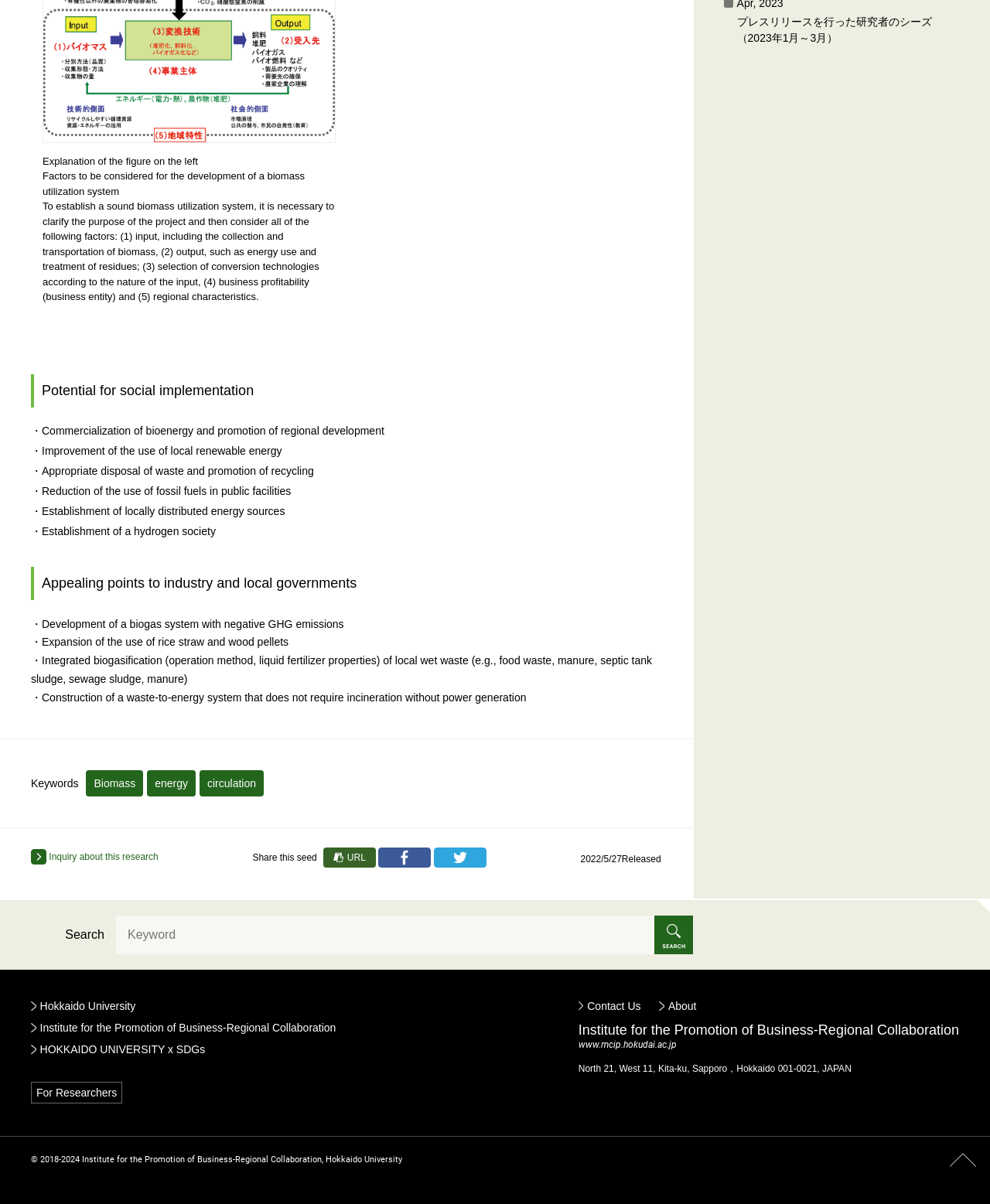What is the heading above the text '・Commercialization of bioenergy and promotion of regional development'?
Relying on the image, give a concise answer in one word or a brief phrase.

Potential for social implementation